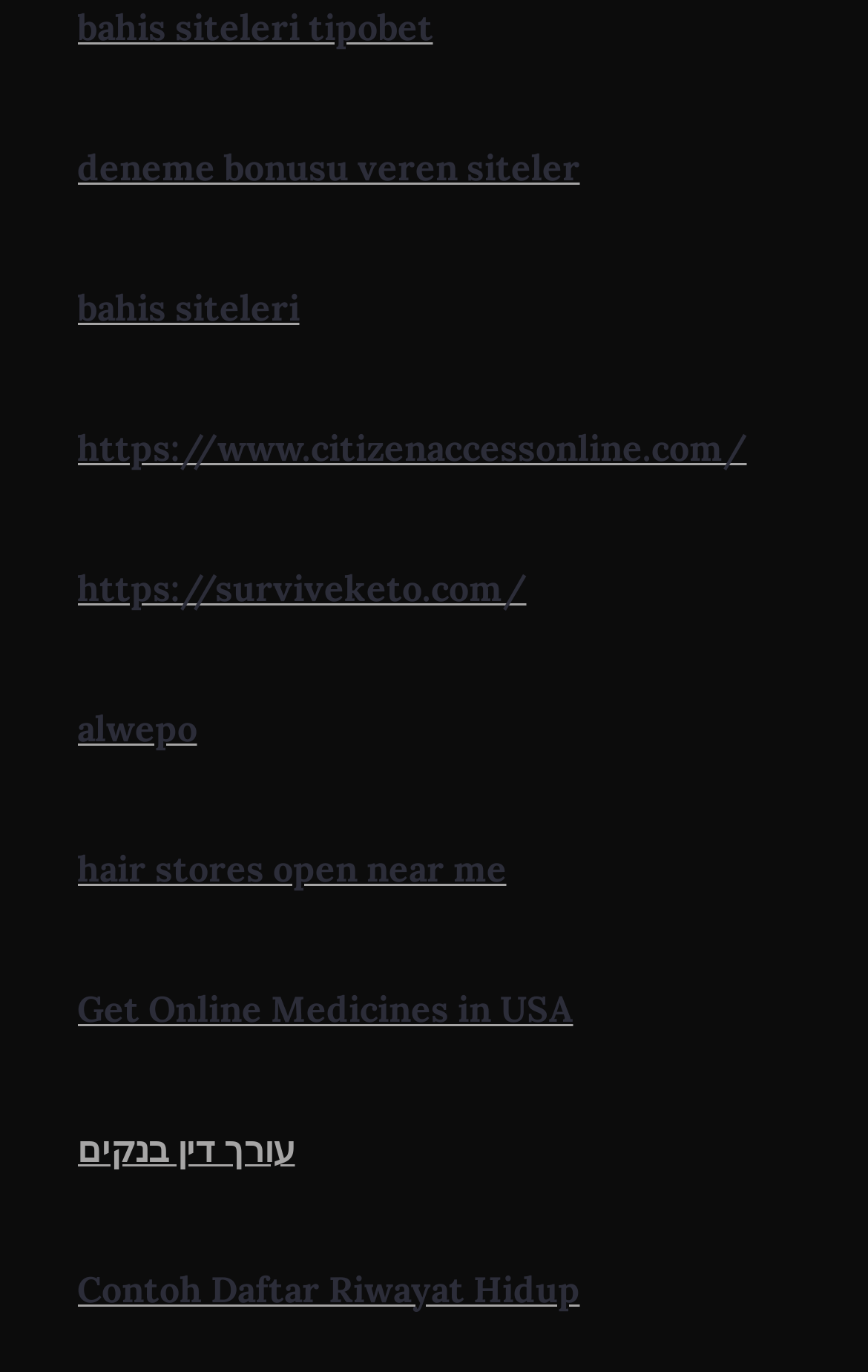Find the bounding box coordinates of the element I should click to carry out the following instruction: "visit tipobet".

[0.088, 0.003, 0.499, 0.035]